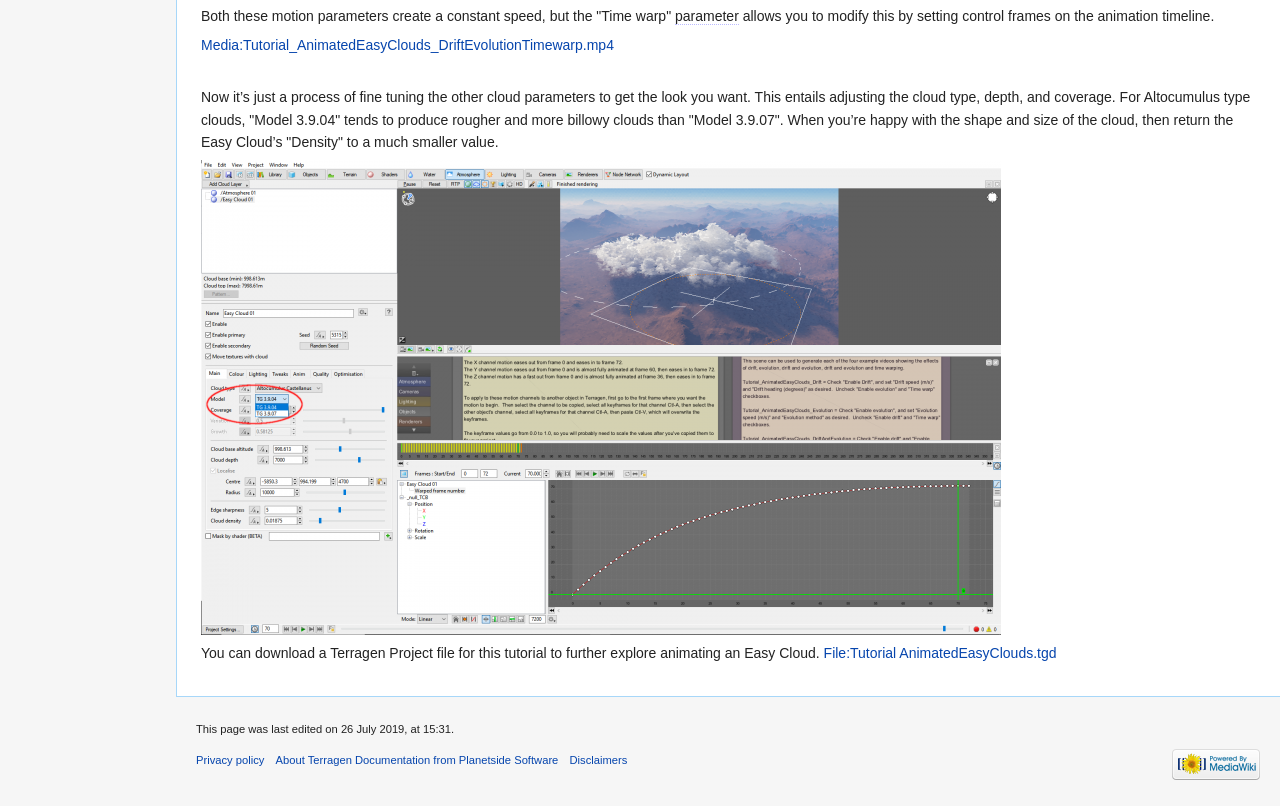Please determine the bounding box of the UI element that matches this description: File:Tutorial AnimatedEasyClouds.tgd. The coordinates should be given as (top-left x, top-left y, bottom-right x, bottom-right y), with all values between 0 and 1.

[0.643, 0.801, 0.825, 0.821]